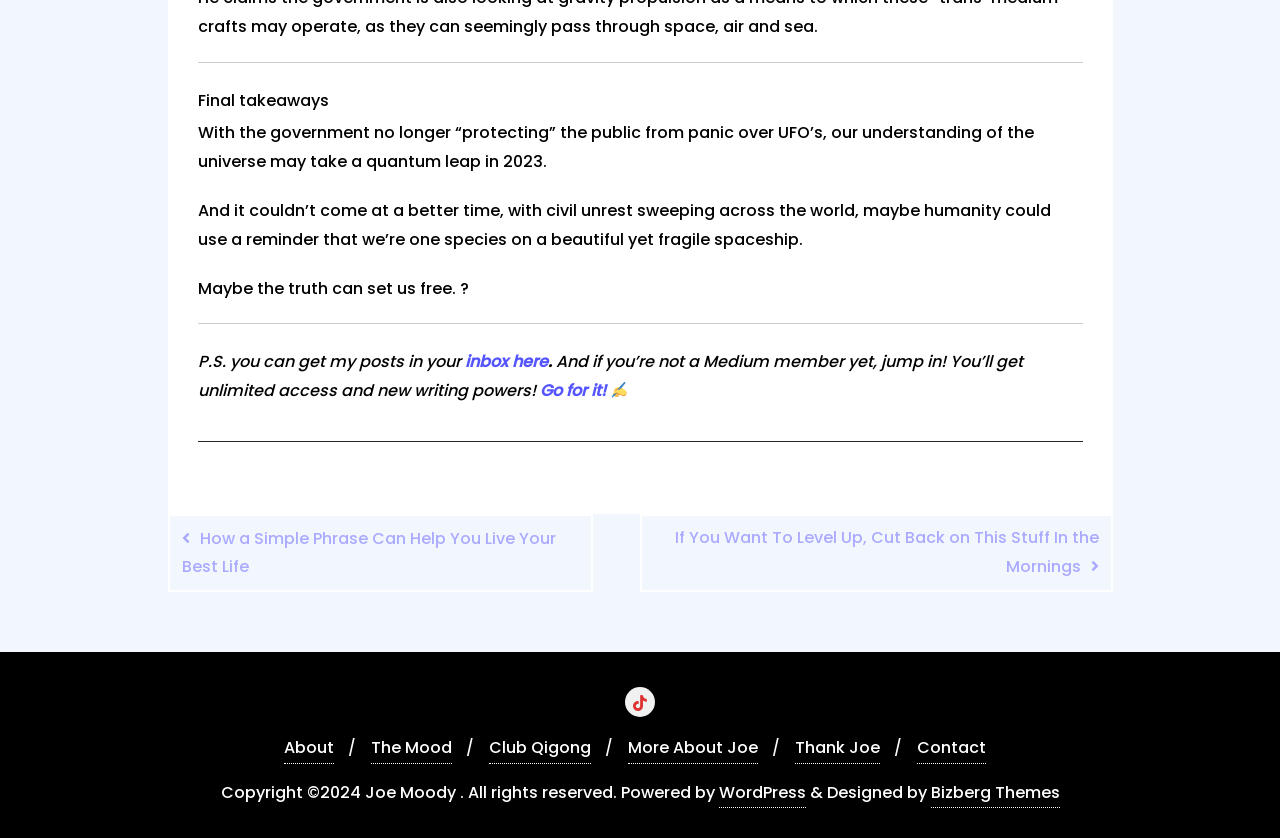Indicate the bounding box coordinates of the element that needs to be clicked to satisfy the following instruction: "Read more about the author". The coordinates should be four float numbers between 0 and 1, i.e., [left, top, right, bottom].

[0.222, 0.876, 0.261, 0.911]